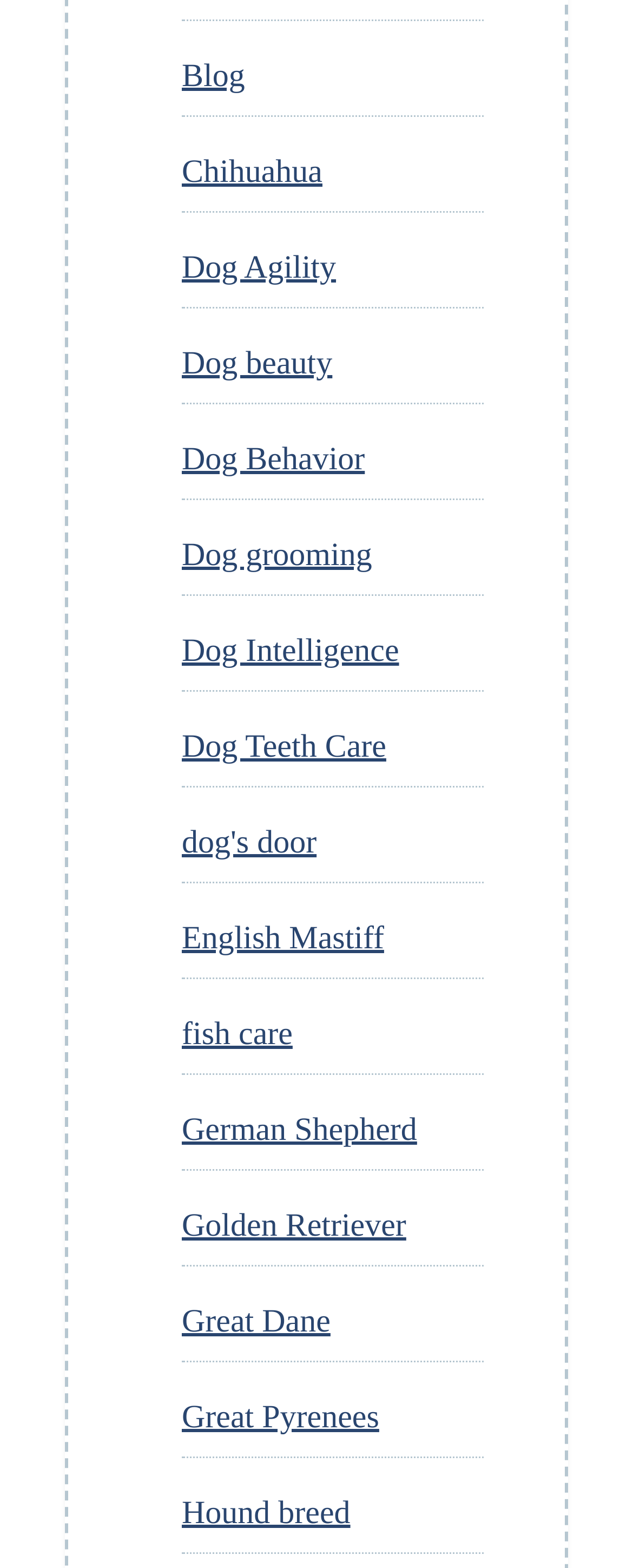Answer the question in a single word or phrase:
What is the first link on the webpage?

Blog